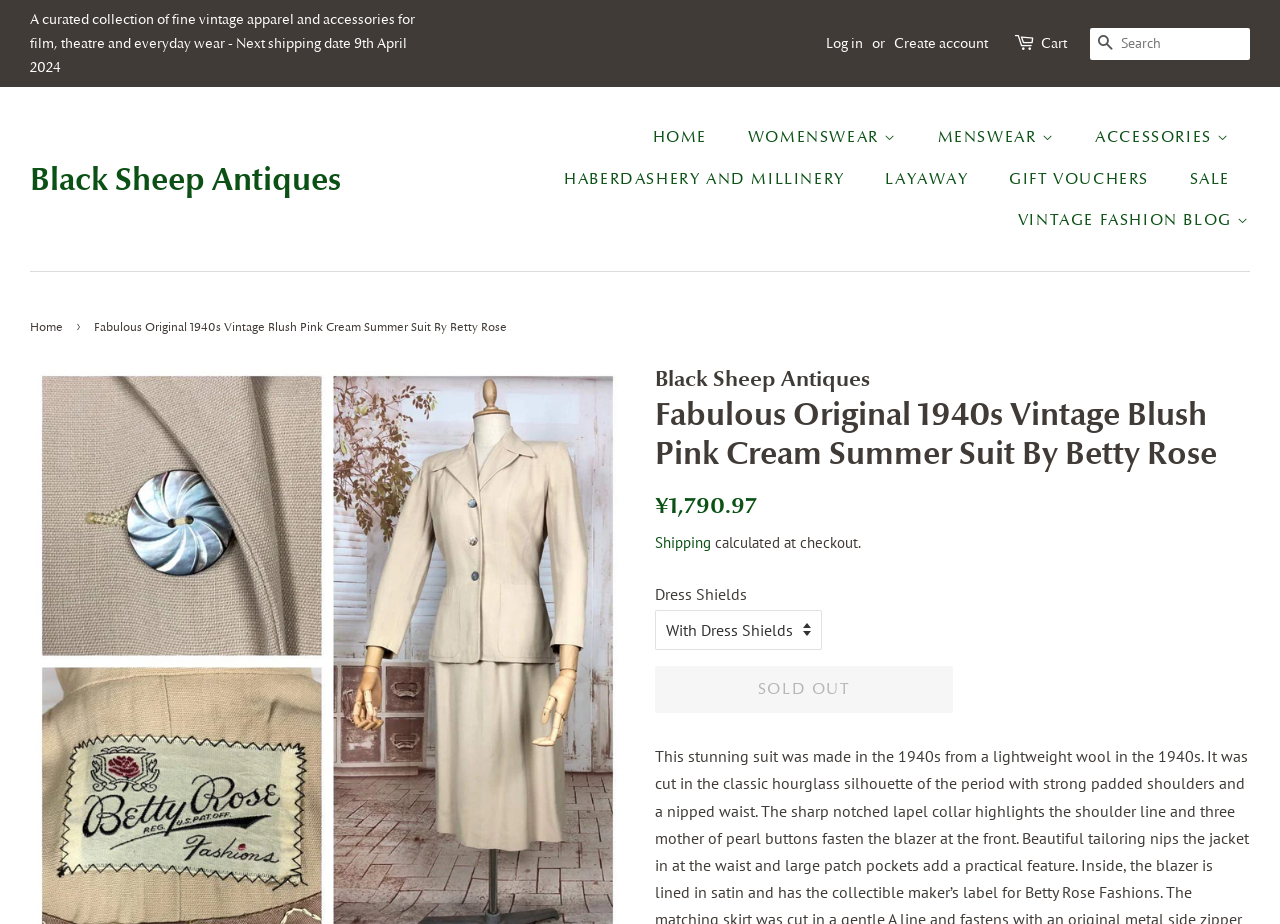Predict the bounding box coordinates of the area that should be clicked to accomplish the following instruction: "View shipping details". The bounding box coordinates should consist of four float numbers between 0 and 1, i.e., [left, top, right, bottom].

[0.512, 0.577, 0.555, 0.597]